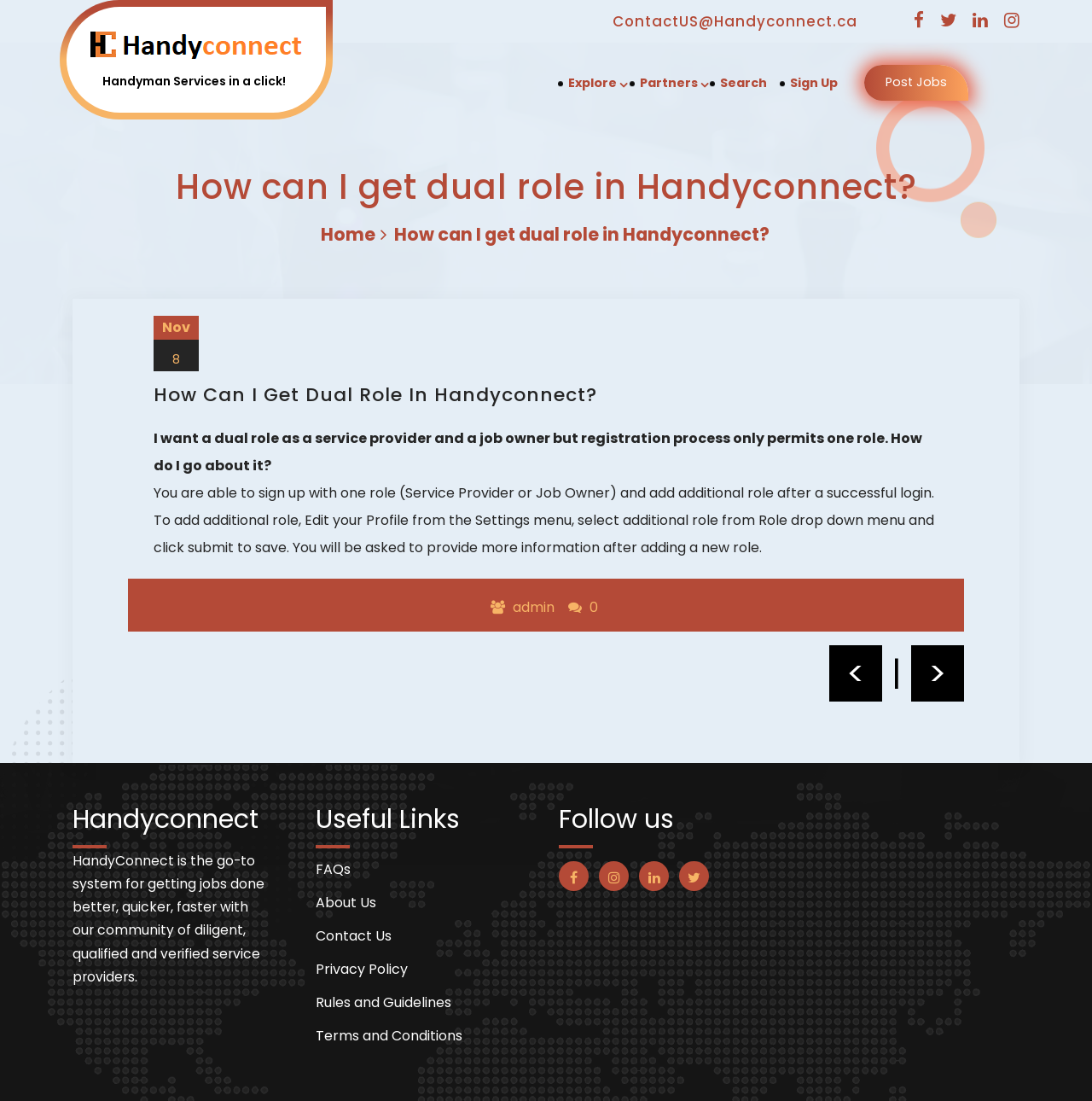Please mark the bounding box coordinates of the area that should be clicked to carry out the instruction: "Click the HandyConeect title logo".

[0.073, 0.019, 0.286, 0.057]